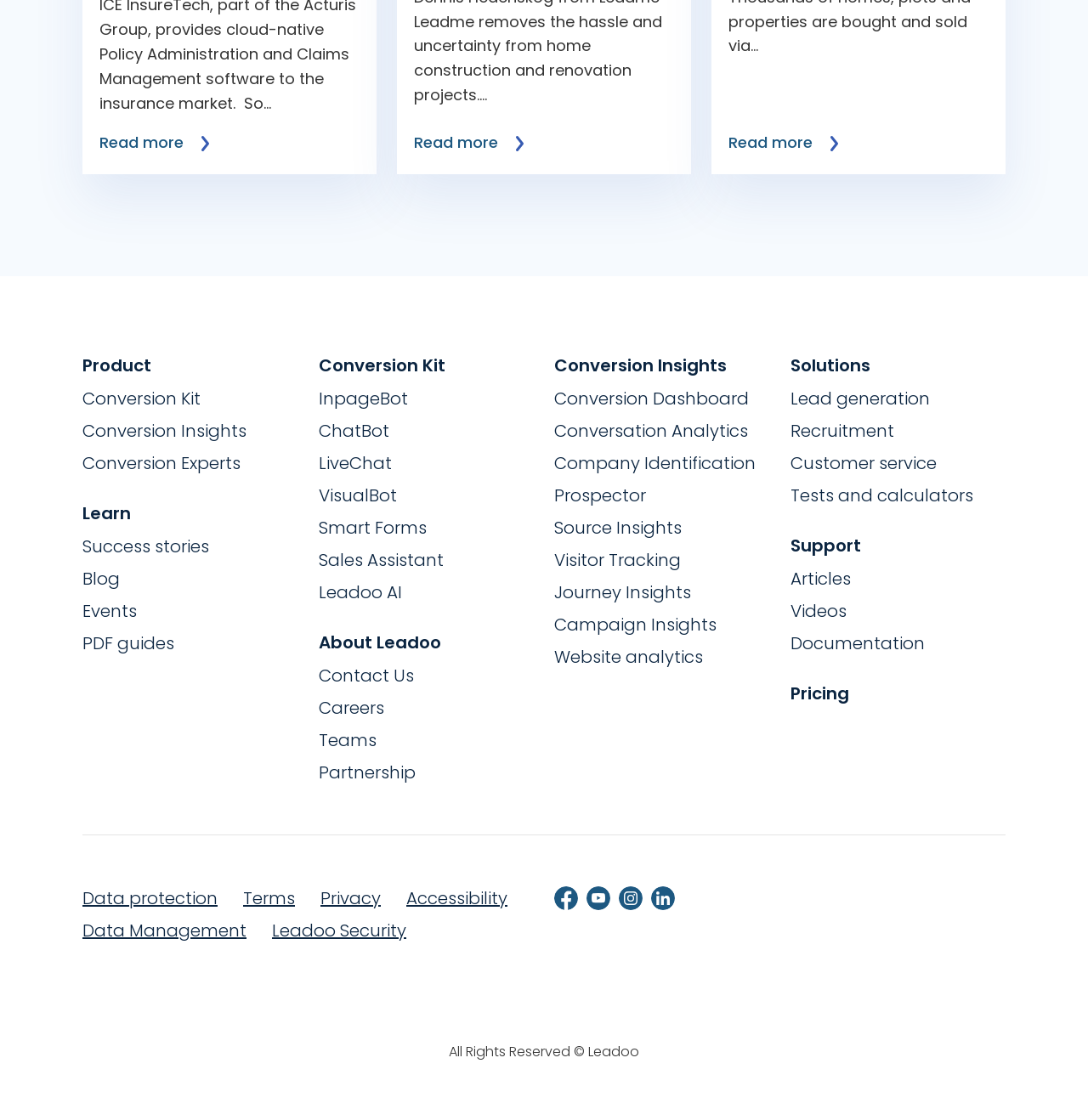Identify the bounding box coordinates of the specific part of the webpage to click to complete this instruction: "Go to Product".

[0.076, 0.315, 0.274, 0.337]